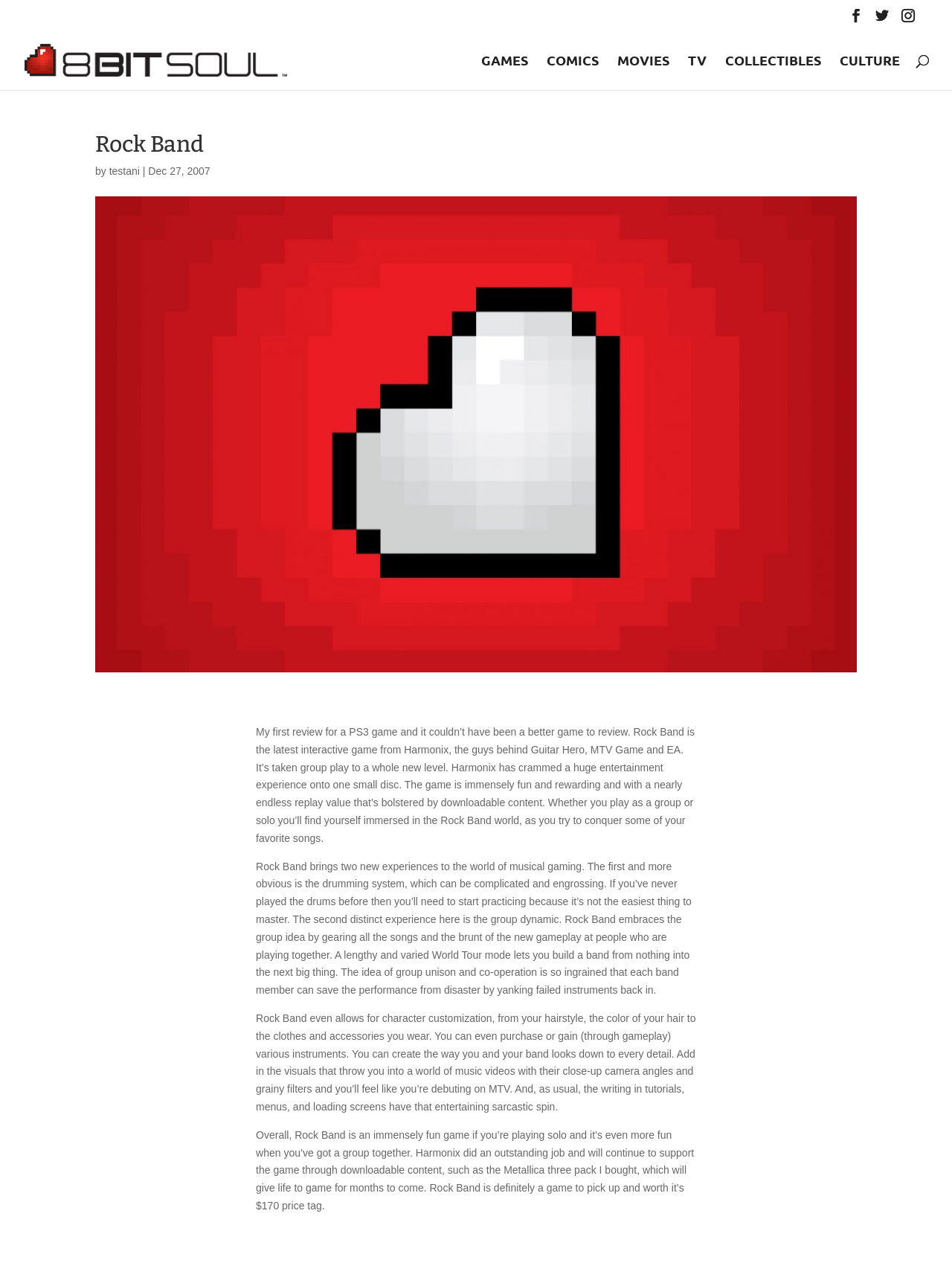Create a detailed summary of the webpage's content and design.

The webpage is about Rock Band, a video game, and is part of the 8 Bit Soul website. At the top right corner, there are three social media links represented by icons. Below them, on the left side, is a link to the 8 Bit Soul logo, which is an image. 

On the top navigation bar, there are six links: GAMES, COMICS, MOVIES, TV, COLLECTIBLES, and CULTURE. To the right of these links is a search box with a label "Search for:". 

The main content of the webpage is a review of the Rock Band game. The title "Rock Band" is a heading, followed by the text "by testani" and the date "Dec 27, 2007". The review is divided into four paragraphs, which describe the game's features, gameplay, and overall experience. The review is quite detailed, discussing the game's drumming system, group dynamic, character customization, and visuals. 

Throughout the review, there are no images, but the text is well-structured and easy to follow. The overall tone of the review is positive, with the author praising the game's fun and rewarding experience, as well as its replay value and customization options.